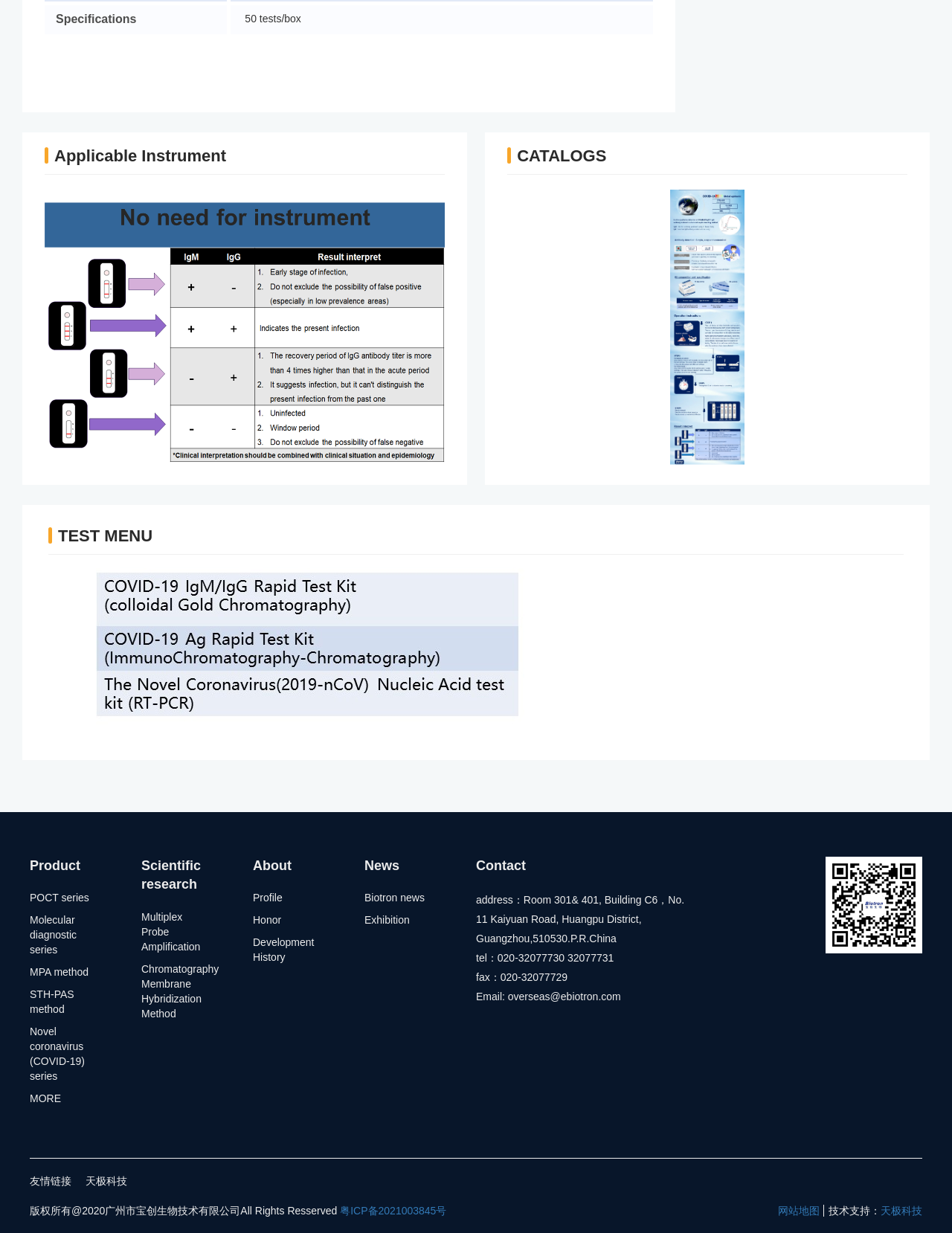Find the bounding box coordinates of the area to click in order to follow the instruction: "Click on the 'POCT series' link".

[0.031, 0.722, 0.102, 0.734]